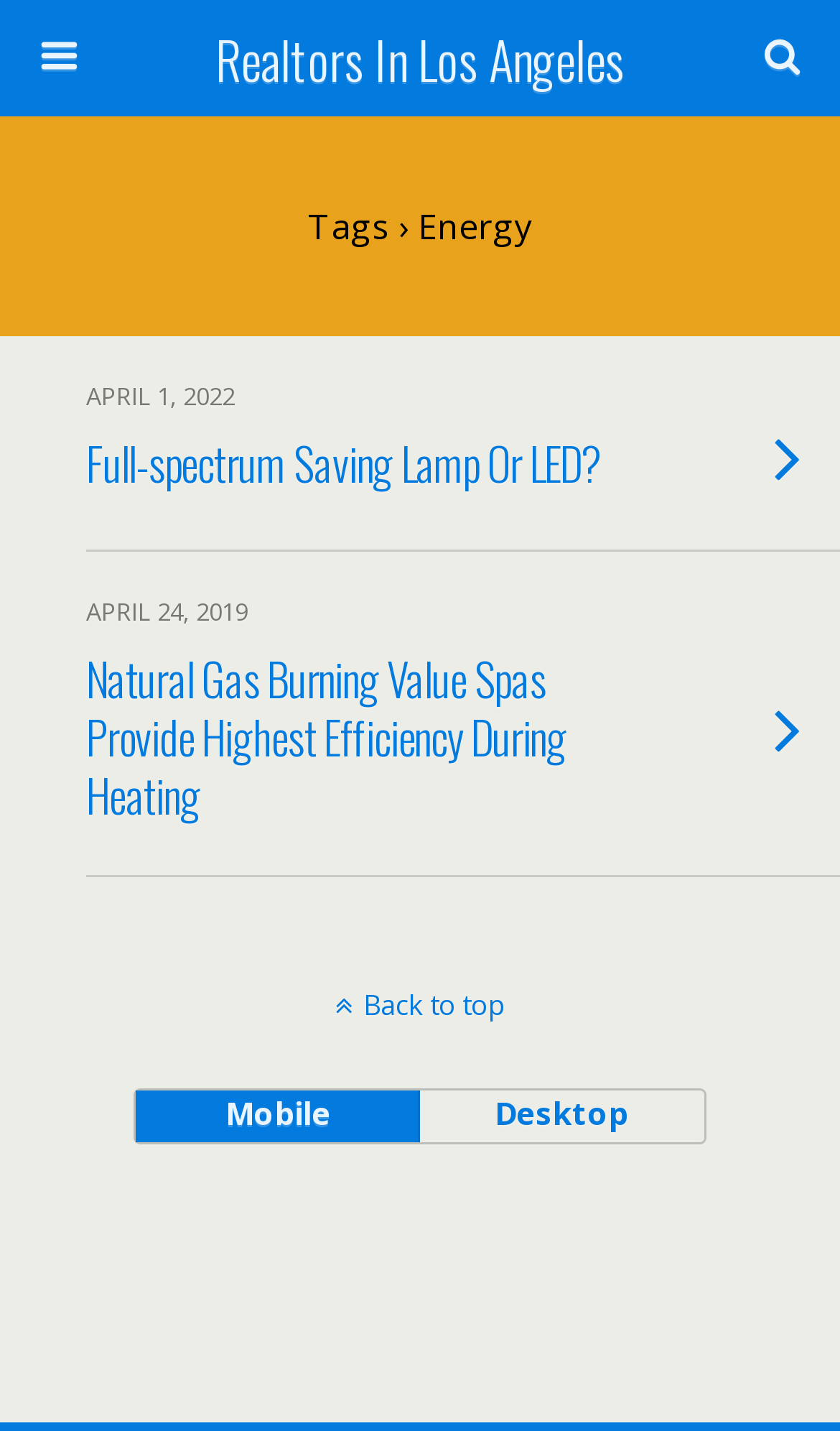Select the bounding box coordinates of the element I need to click to carry out the following instruction: "Return to top of the page".

None